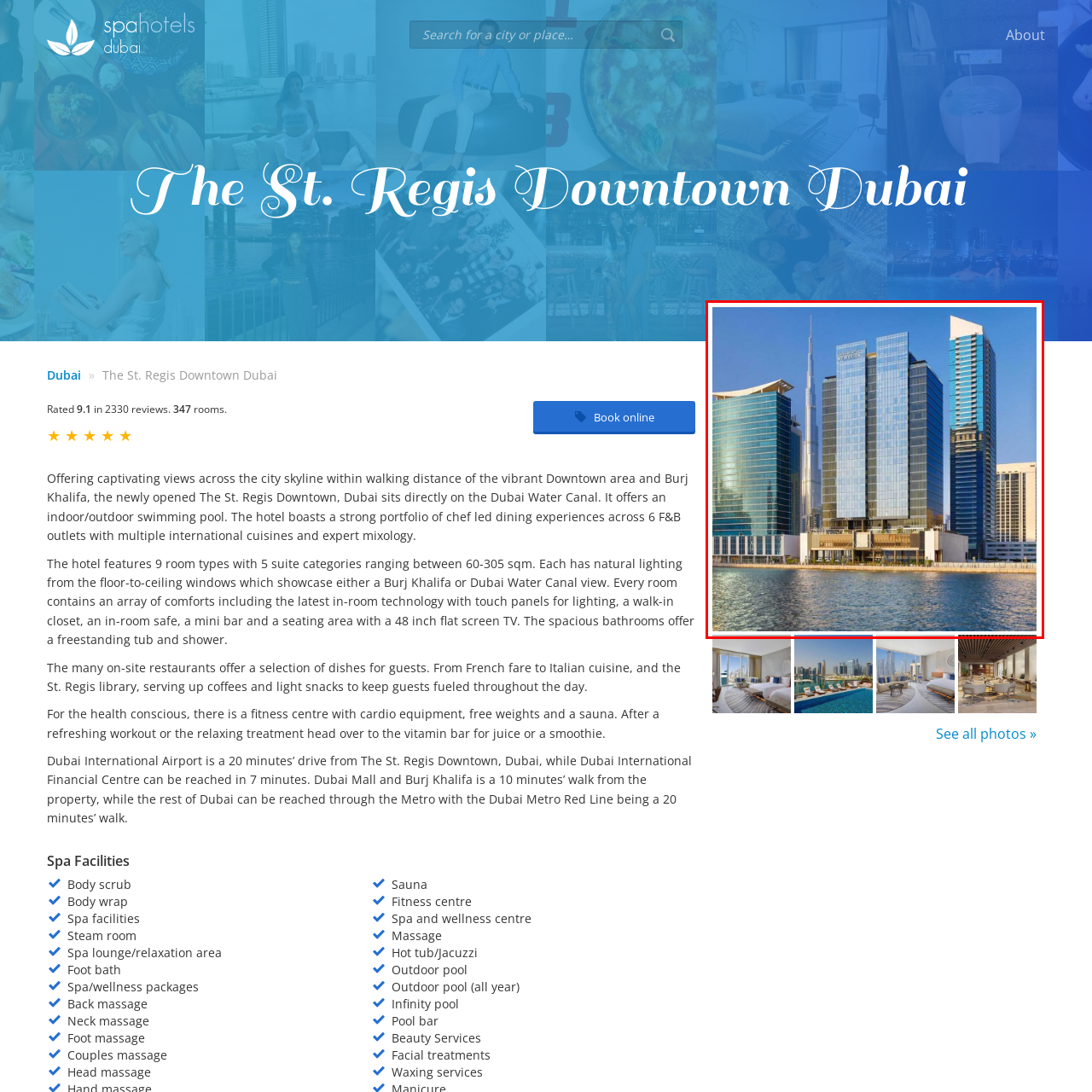Give an in-depth description of the image highlighted with the red boundary.

The image showcases the stunning St. Regis Downtown Dubai, a luxurious hotel situated along the shimmering Dubai Water Canal. The building boasts modern architecture with a glass façade that reflects the vibrant city skyline. Prominently featured in the background is the iconic Burj Khalifa, standing tall amidst a backdrop of contemporary skyscrapers. The scene captures the essence of luxury and sophistication, highlighting the hotel’s prime location within walking distance to Dubai’s bustling Downtown area, including attractions like the Dubai Mall. The image evokes a sense of elegance, making it a perfect representation of upscale urban living in Dubai.